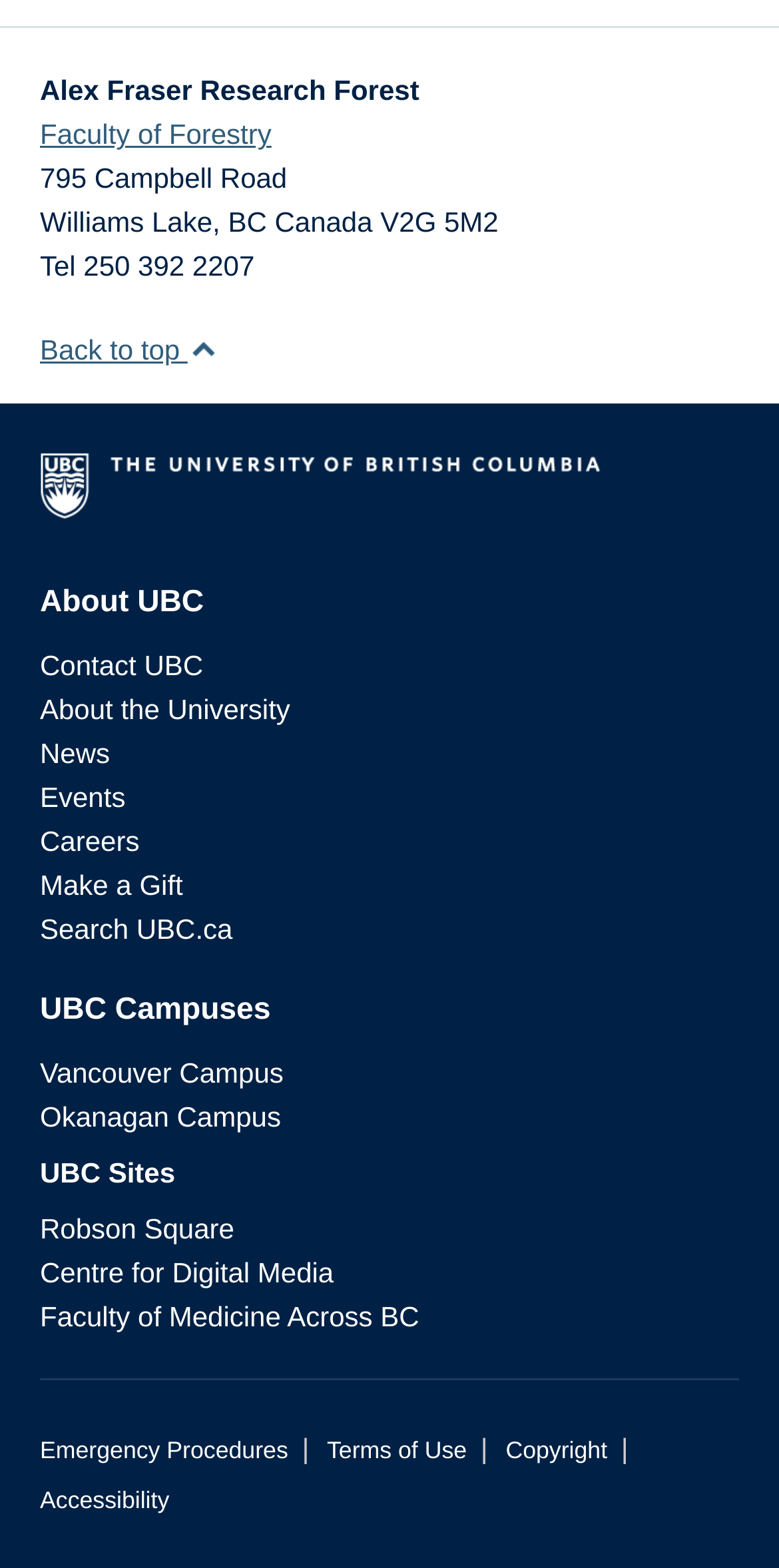Could you specify the bounding box coordinates for the clickable section to complete the following instruction: "check Emergency Procedures"?

[0.051, 0.917, 0.37, 0.934]